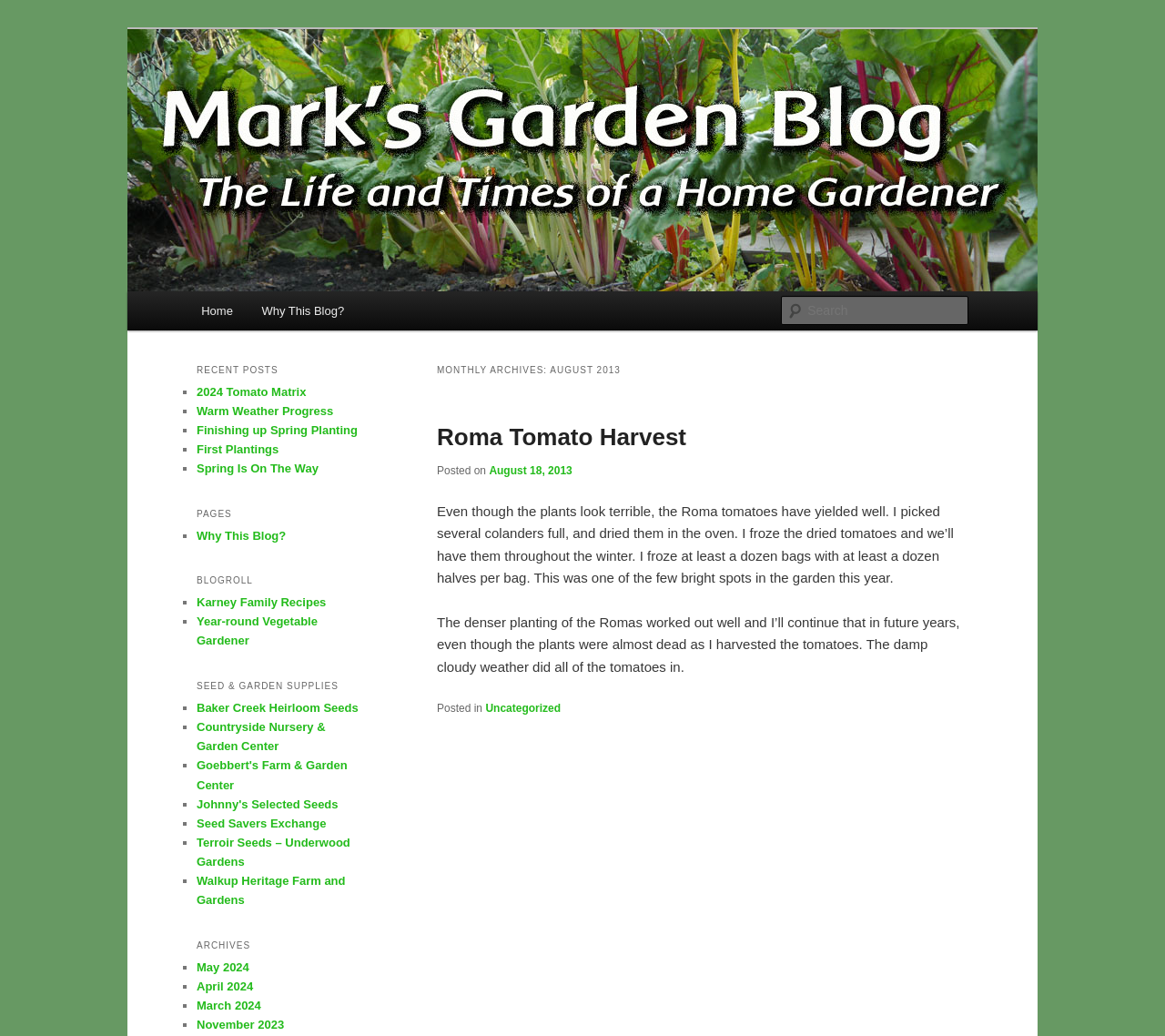Provide a single word or phrase answer to the question: 
What is the title of the first article?

Roma Tomato Harvest